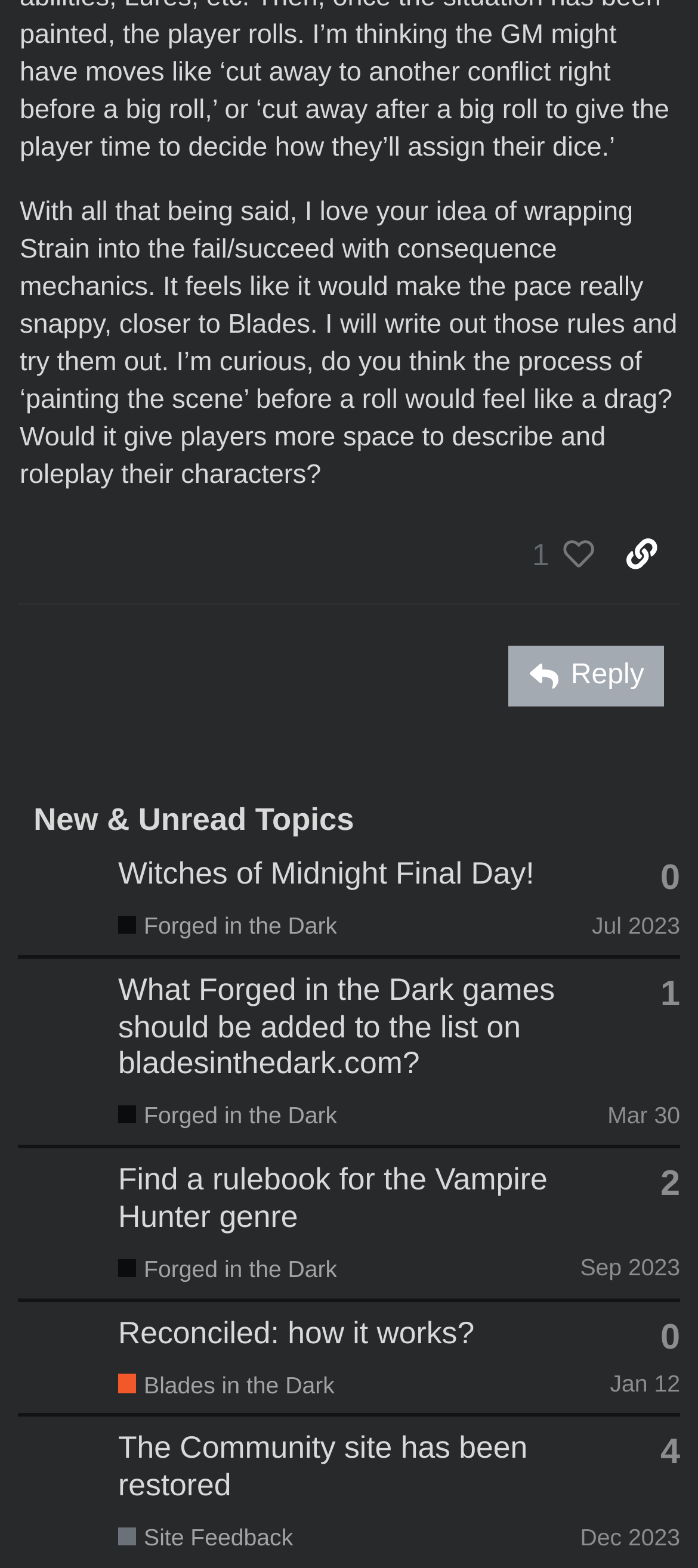Refer to the image and answer the question with as much detail as possible: Who is the latest poster of the topic 'The Community site has been restored'?

I found the answer by examining the last row in the table, which corresponds to the topic 'The Community site has been restored'. The link 'DavidRourke's profile, latest poster' indicates the latest poster.